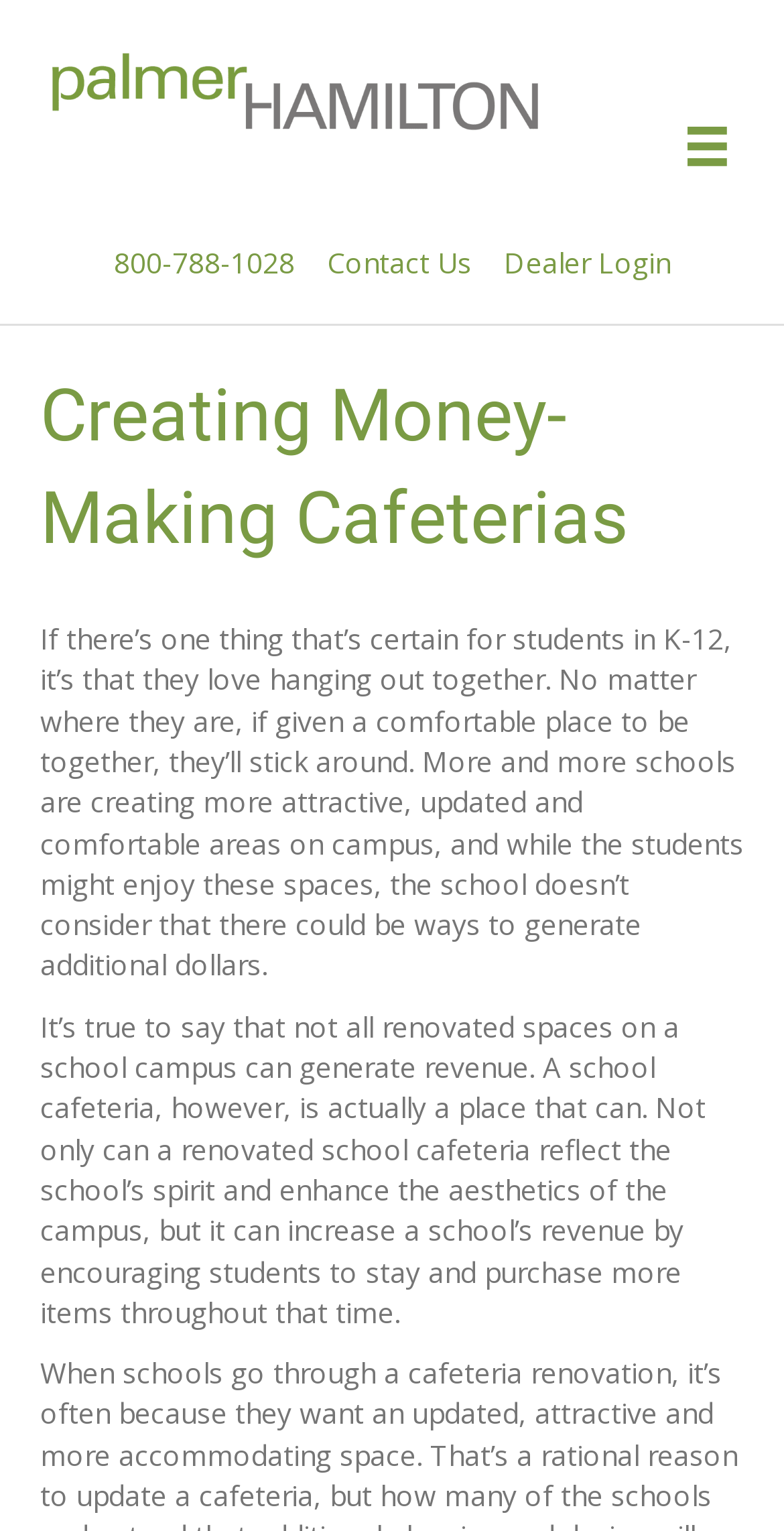Use the details in the image to answer the question thoroughly: 
What is the purpose of a renovated school cafeteria?

According to the text, a renovated school cafeteria can not only reflect the school's spirit and enhance the aesthetics of the campus but also increase a school's revenue by encouraging students to stay and purchase more items throughout that time.